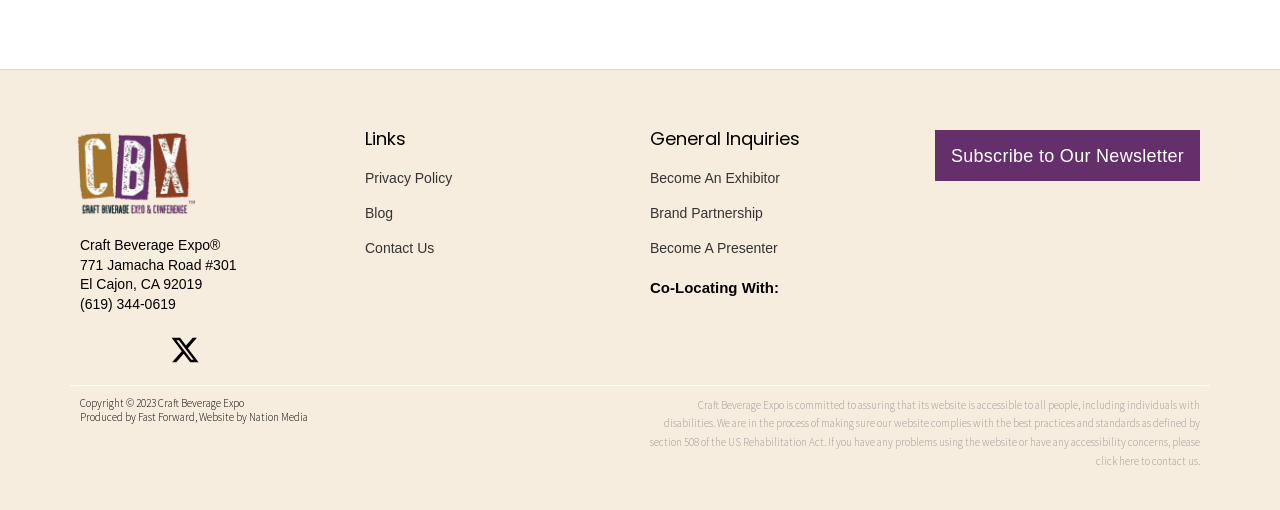Determine the bounding box coordinates for the area you should click to complete the following instruction: "View Instagram".

[0.062, 0.656, 0.086, 0.715]